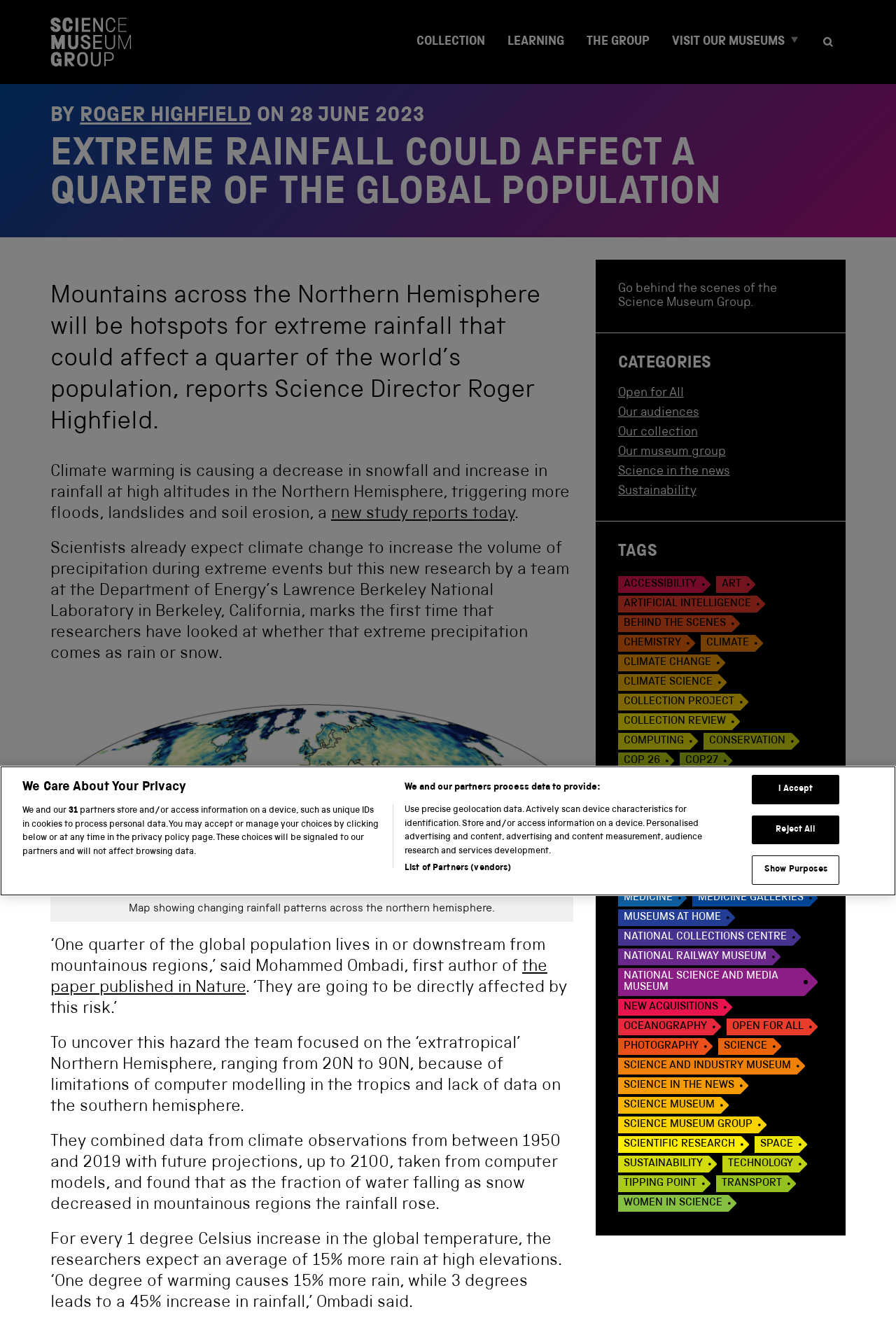Locate the bounding box coordinates of the area to click to fulfill this instruction: "Read the article by Roger Highfield". The bounding box should be presented as four float numbers between 0 and 1, in the order [left, top, right, bottom].

[0.089, 0.08, 0.281, 0.096]